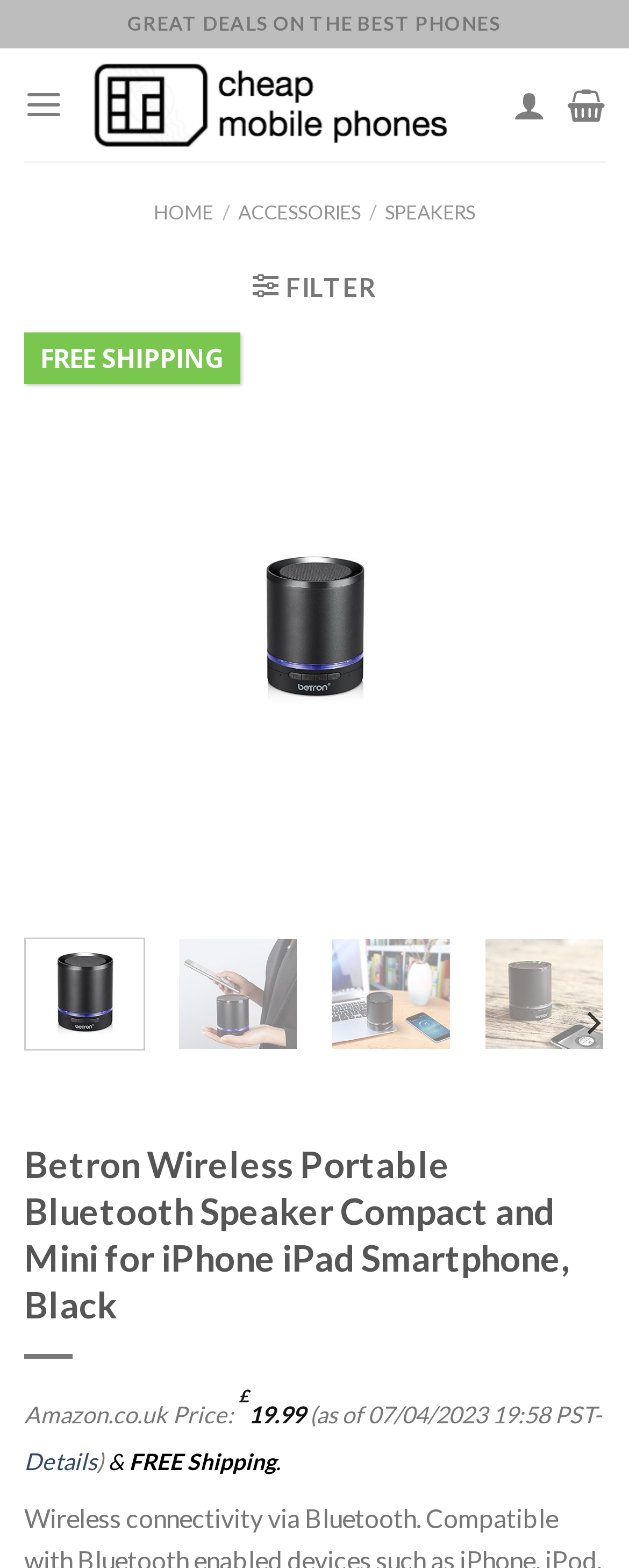Locate the bounding box coordinates of the element's region that should be clicked to carry out the following instruction: "Click on the 'HOME' link". The coordinates need to be four float numbers between 0 and 1, i.e., [left, top, right, bottom].

[0.244, 0.128, 0.339, 0.143]